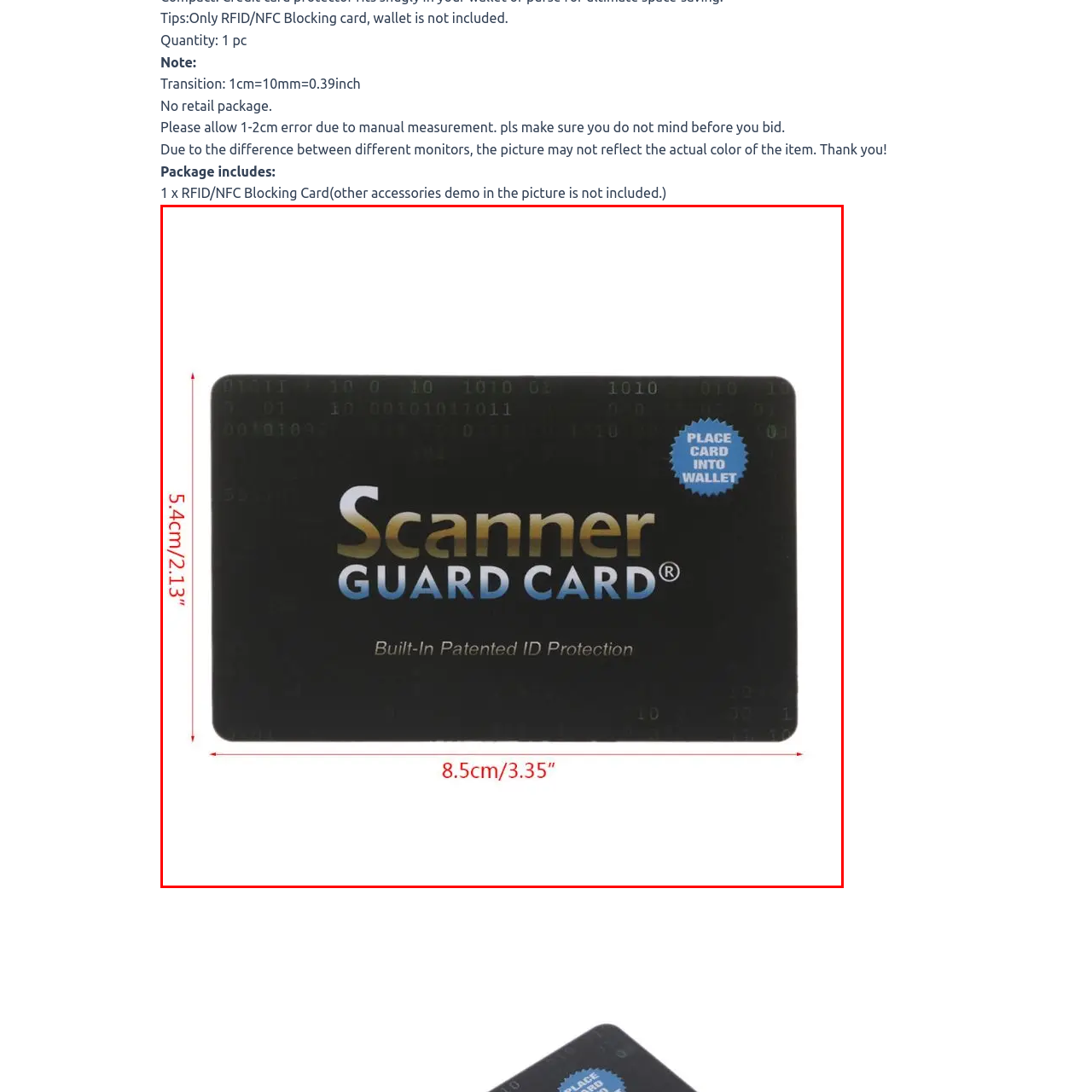What color is the circular instruction on the card?
Please analyze the image within the red bounding box and offer a comprehensive answer to the question.

The caption highlights that the circular instruction on the card, which says 'PLACE CARD INTO WALLET', is emphasized in blue, indicating its importance for practical use.